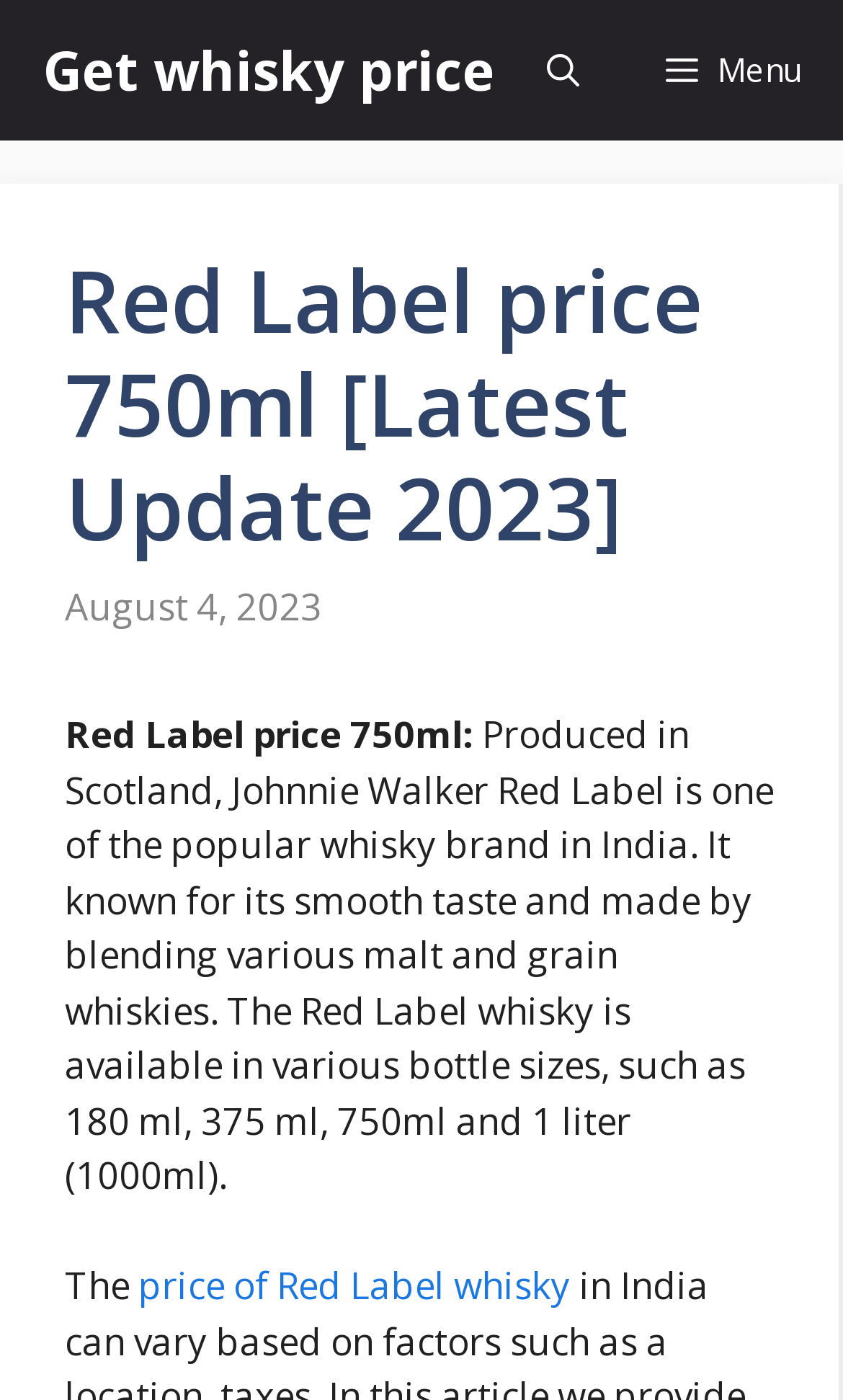What is the country where Johnnie Walker Red Label is produced?
Please use the image to provide an in-depth answer to the question.

According to the webpage, the text 'Produced in Scotland, Johnnie Walker Red Label is one of the popular whisky brand in India.' indicates that Johnnie Walker Red Label is produced in Scotland.